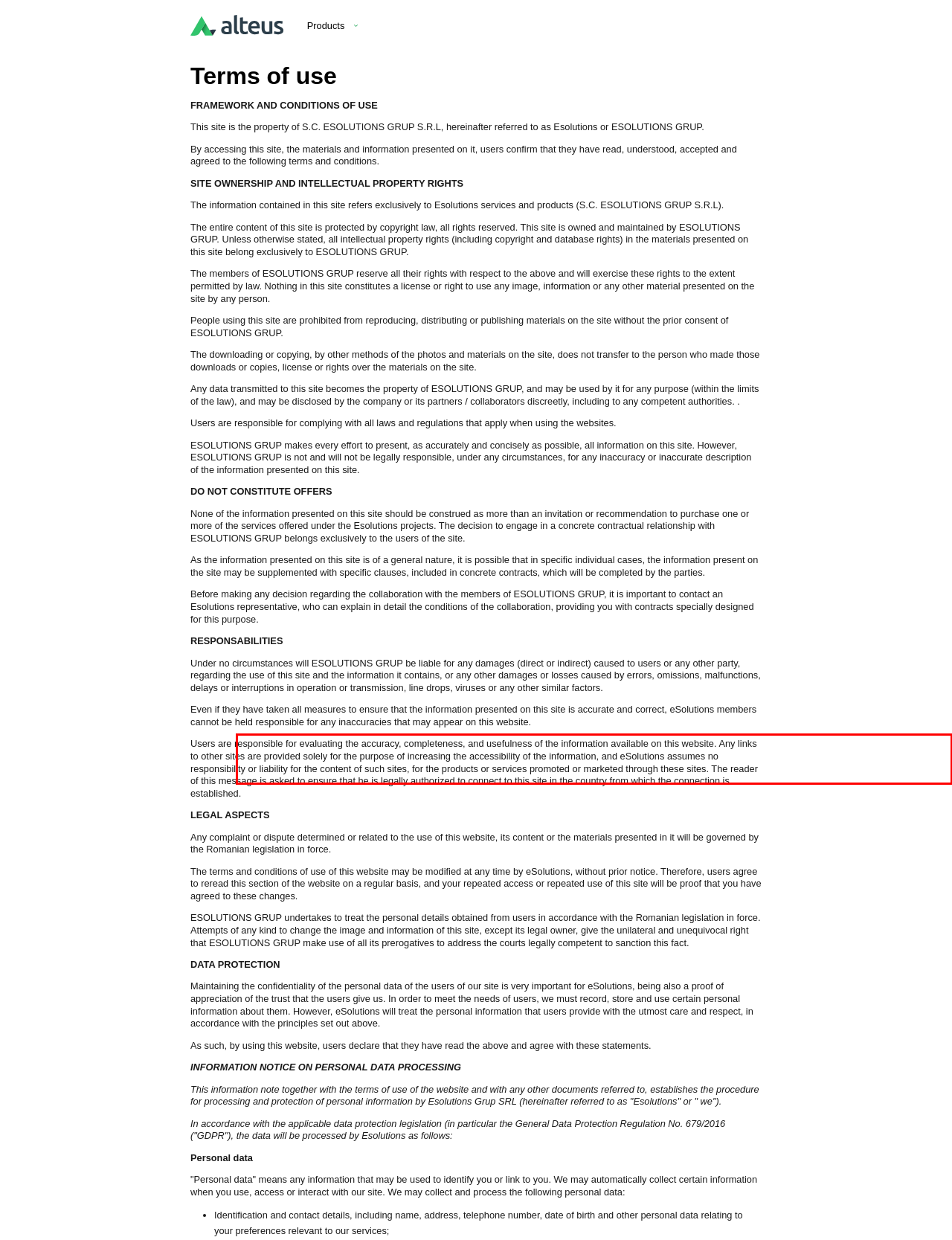Identify the text inside the red bounding box in the provided webpage screenshot and transcribe it.

Before making any decision regarding the collaboration with the members of ESOLUTIONS GRUP, it is important to contact an Esolutions representative, who can explain in detail the conditions of the collaboration, providing you with contracts specially designed for this purpose.